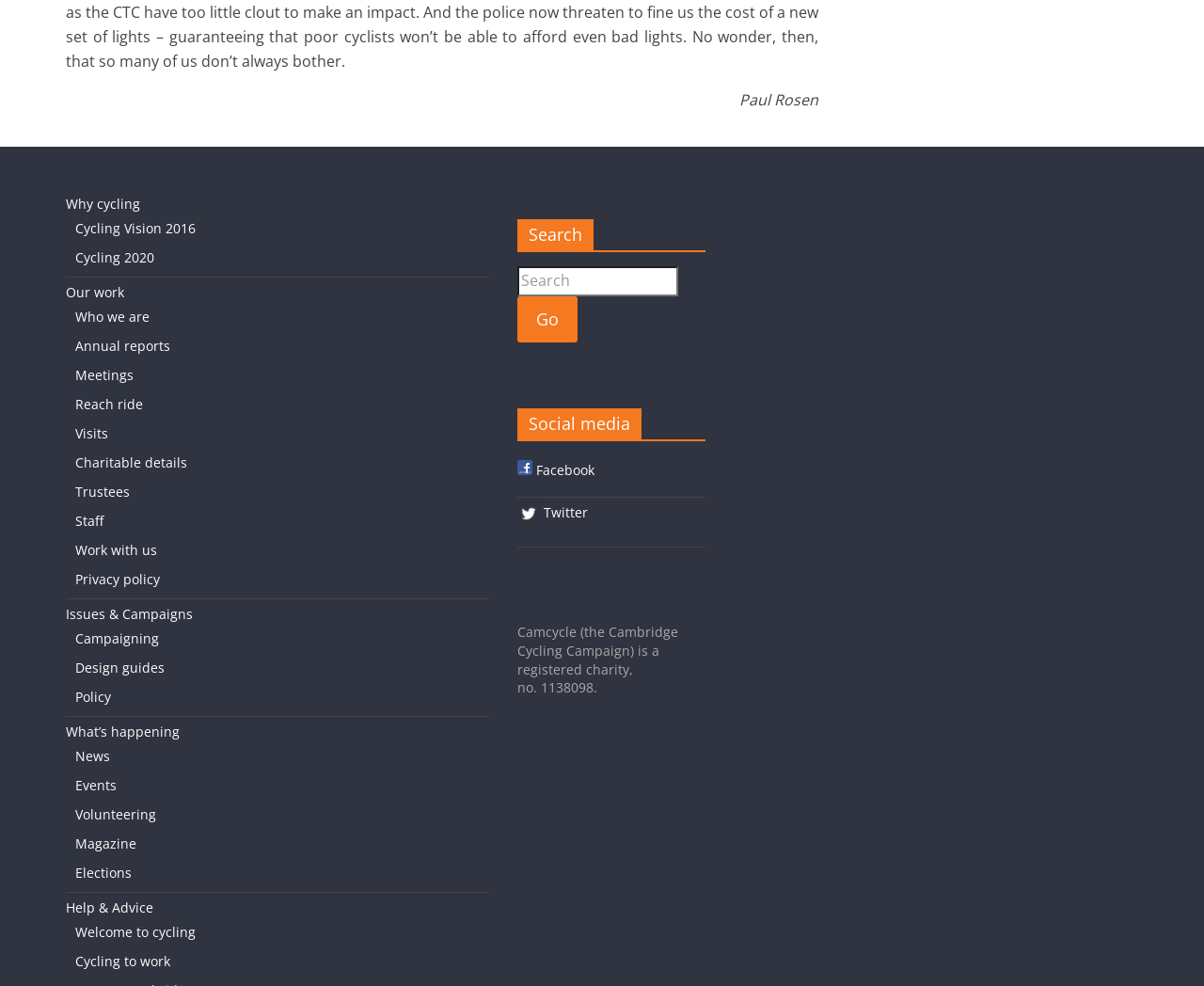Based on the visual content of the image, answer the question thoroughly: What is the purpose of the search box?

The search box is located in the middle of the webpage, accompanied by a 'Go' button, suggesting that its purpose is to allow users to search the website for specific content.